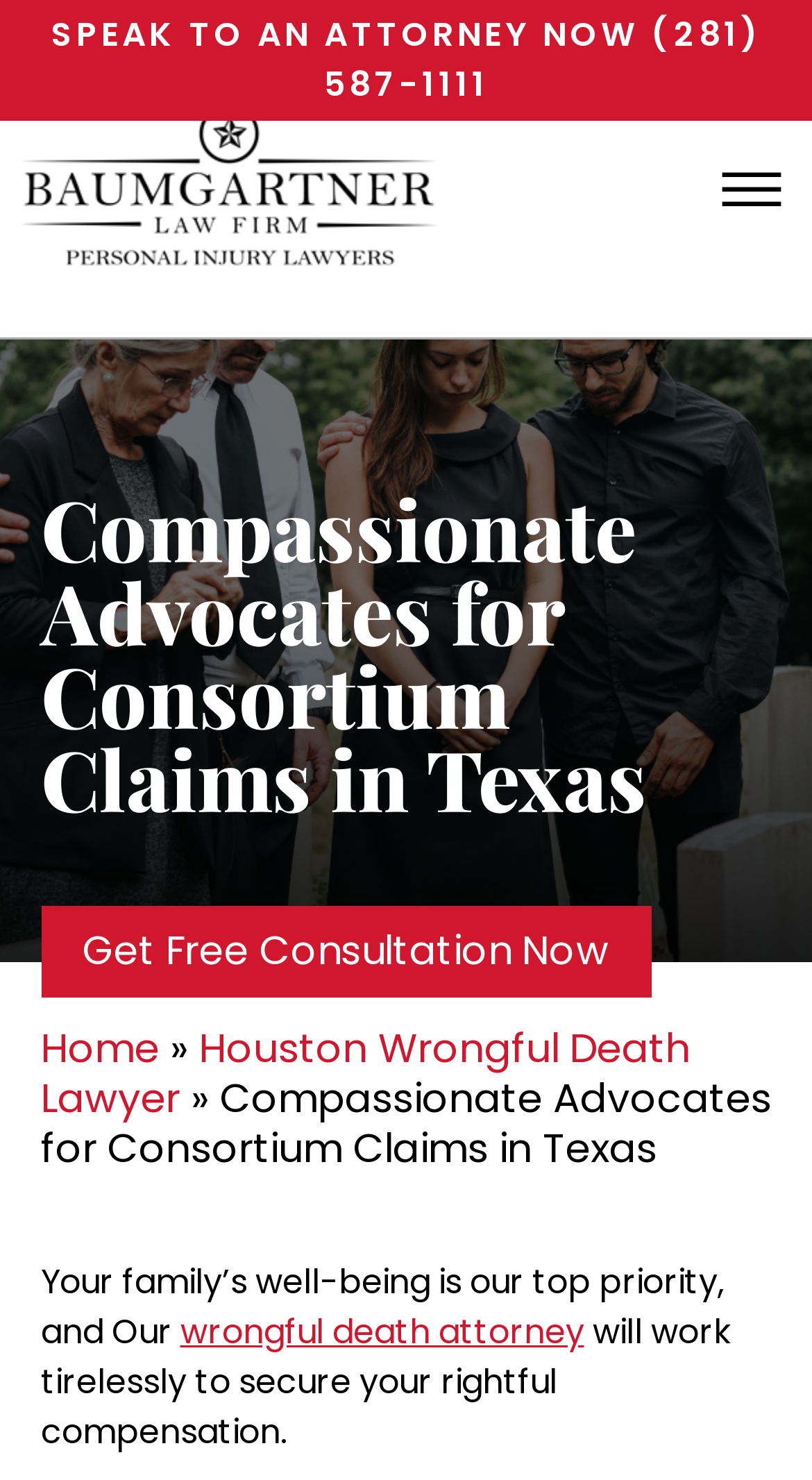Find the bounding box coordinates of the UI element according to this description: "aria-label="Toggle navigation"".

None